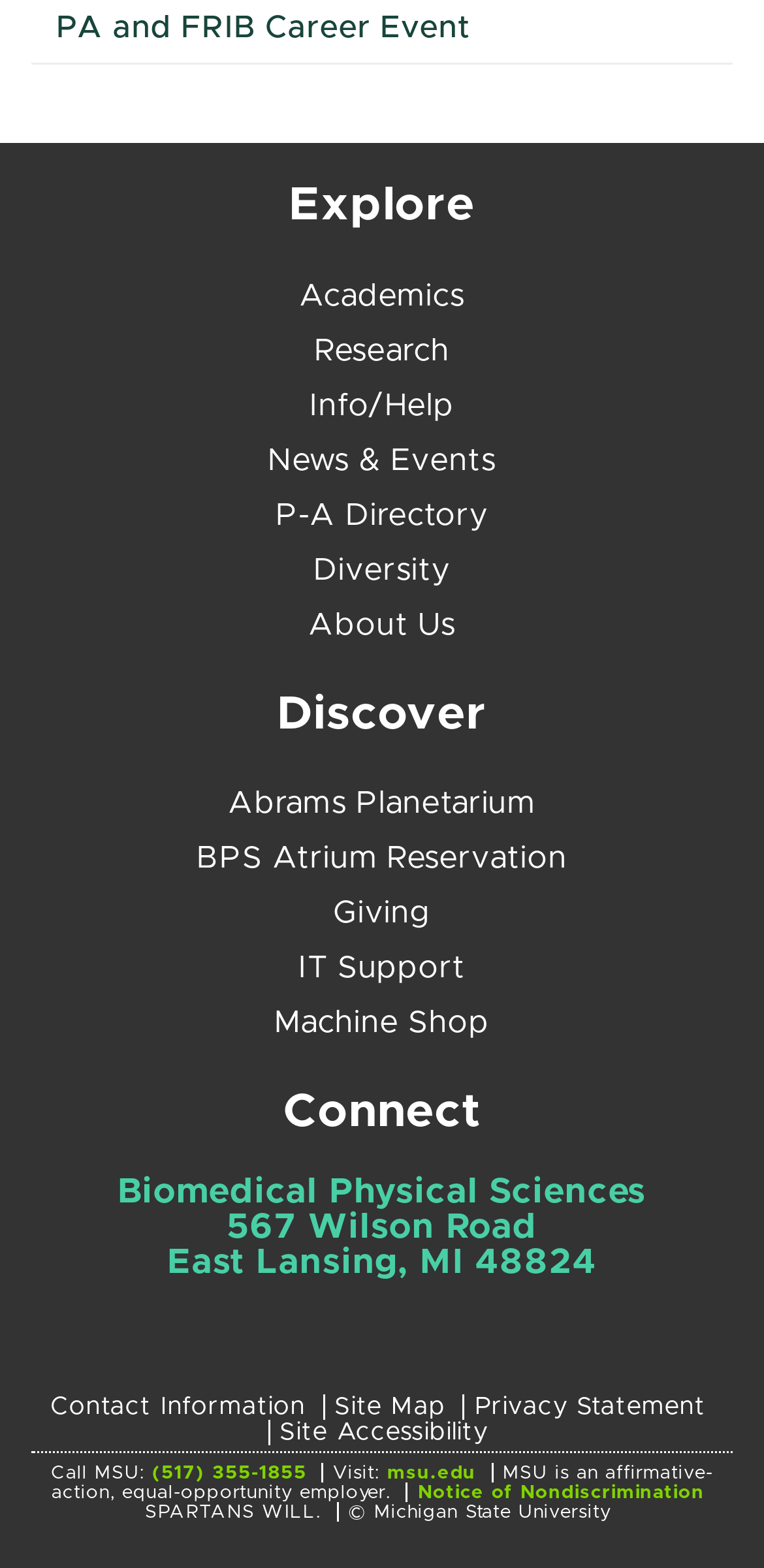Determine the bounding box of the UI element mentioned here: "News & Events". The coordinates must be in the format [left, top, right, bottom] with values ranging from 0 to 1.

[0.351, 0.283, 0.649, 0.303]